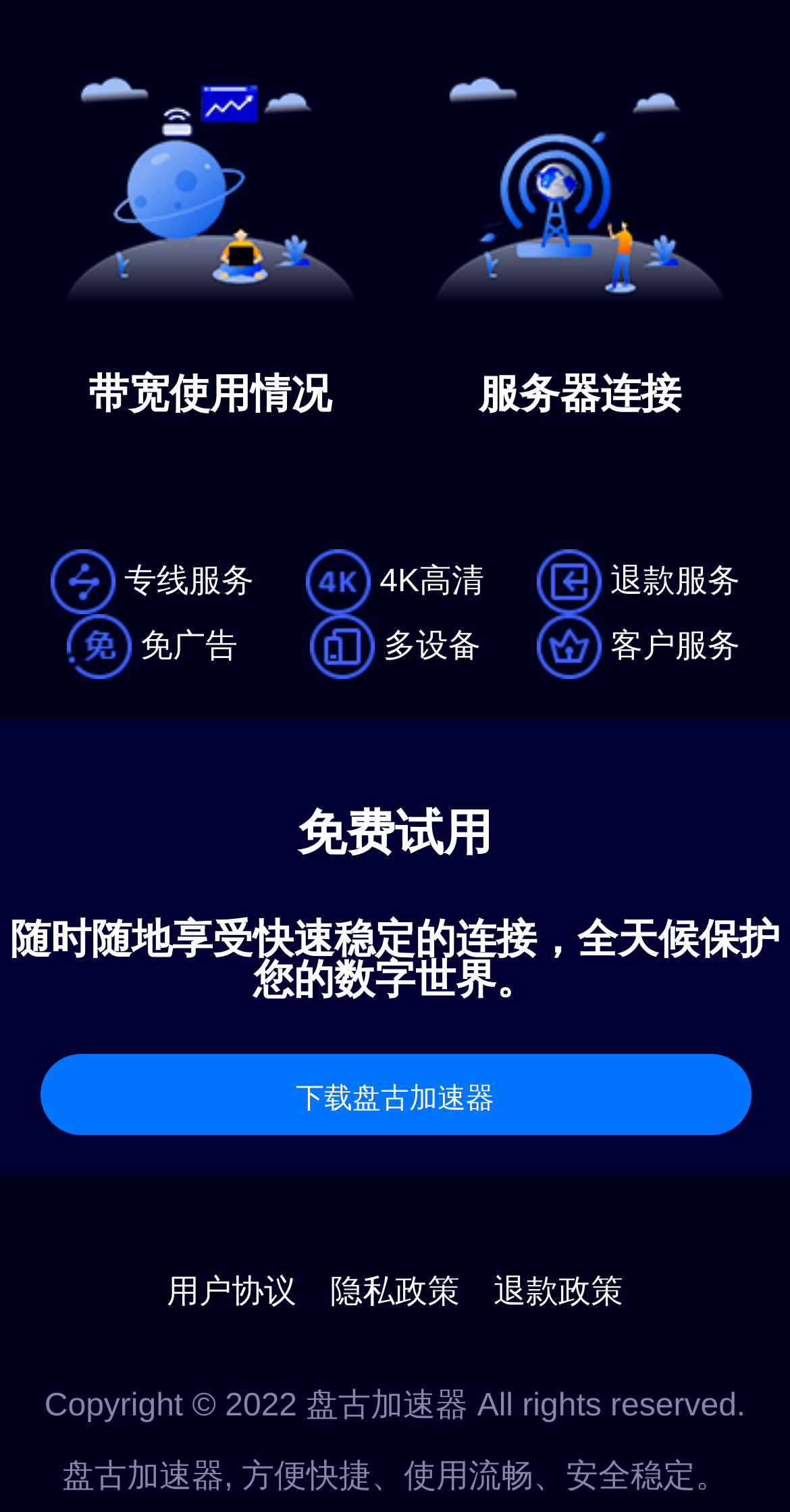What is the purpose of this webpage?
Please provide a detailed and comprehensive answer to the question.

Based on the webpage content, it appears to be promoting a download accelerator service, with features such as '带宽使用情况' (bandwidth usage), '服务器连接' (server connection), and '免费试用' (free trial). The presence of a download button '下载盘古加速器' (download PanGu accelerator) further supports this conclusion.